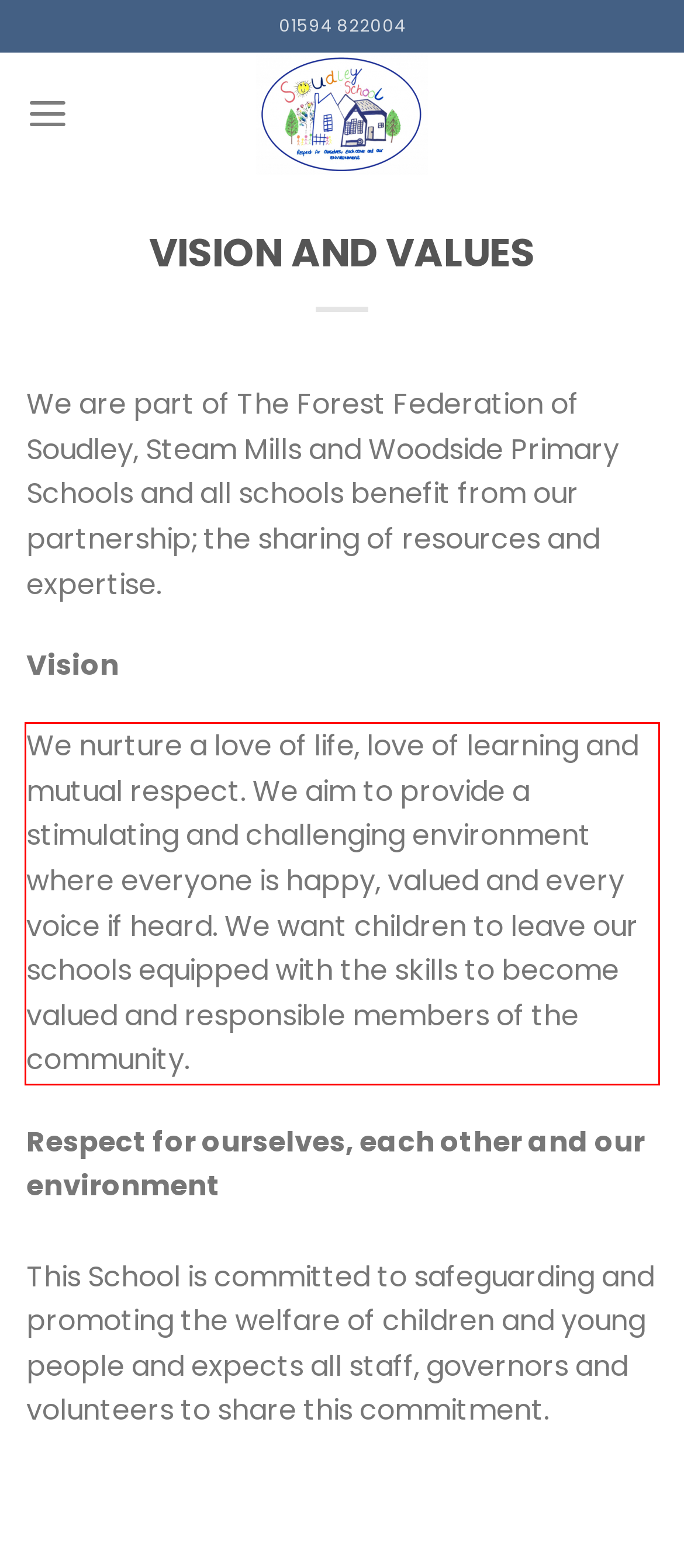Analyze the red bounding box in the provided webpage screenshot and generate the text content contained within.

We nurture a love of life, love of learning and mutual respect. We aim to provide a stimulating and challenging environment where everyone is happy, valued and every voice if heard. We want children to leave our schools equipped with the skills to become valued and responsible members of the community.